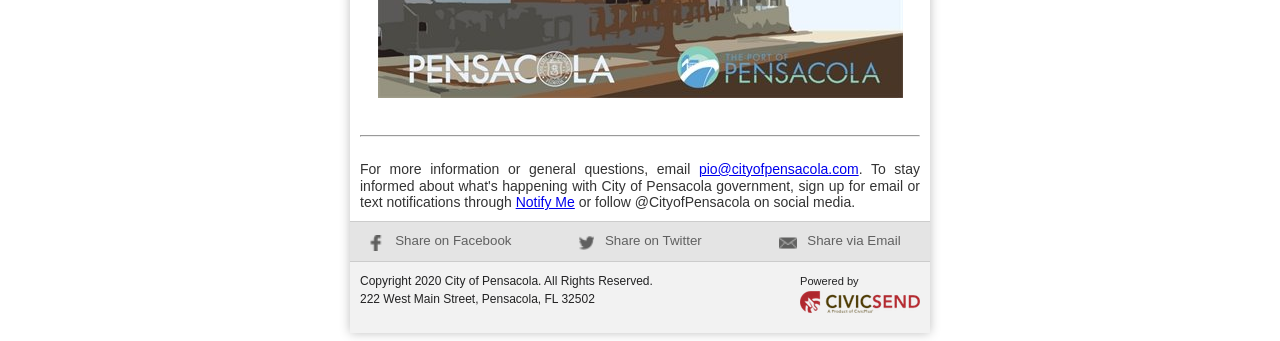Provide your answer in a single word or phrase: 
What is the name of the product that powers the website?

CivicSend